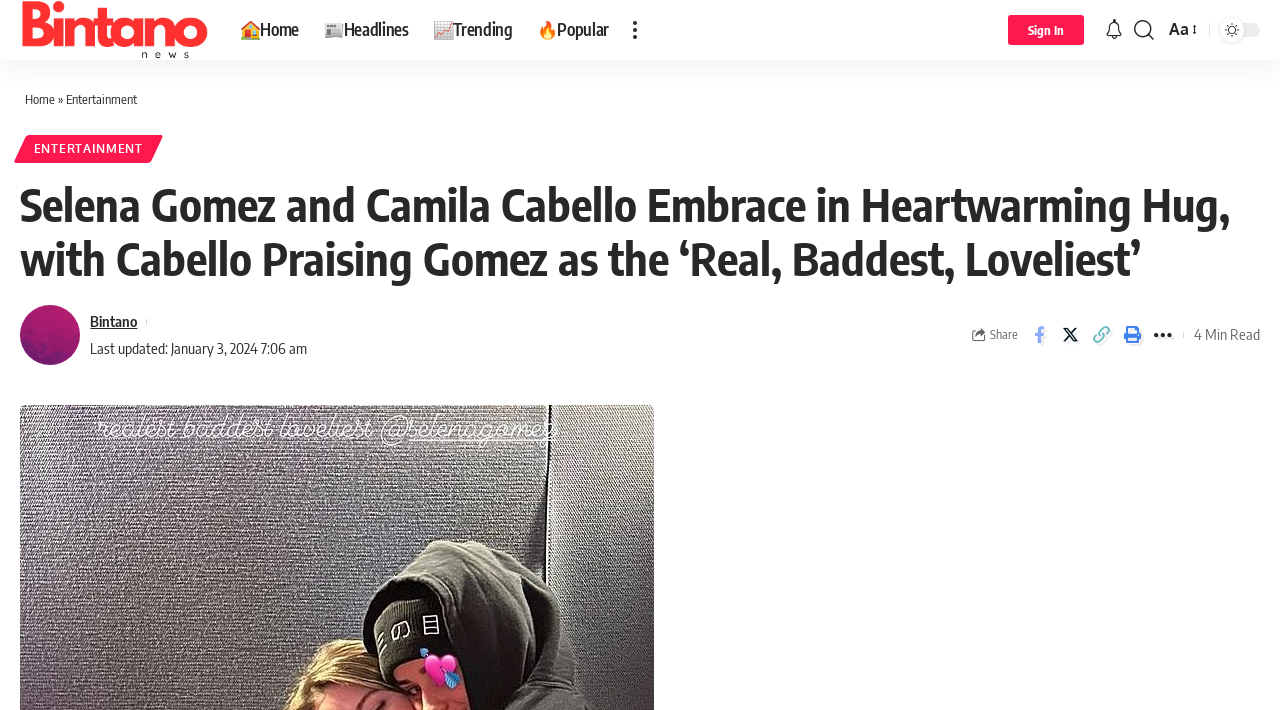Pinpoint the bounding box coordinates for the area that should be clicked to perform the following instruction: "Read more about Entertainment".

[0.052, 0.128, 0.107, 0.151]